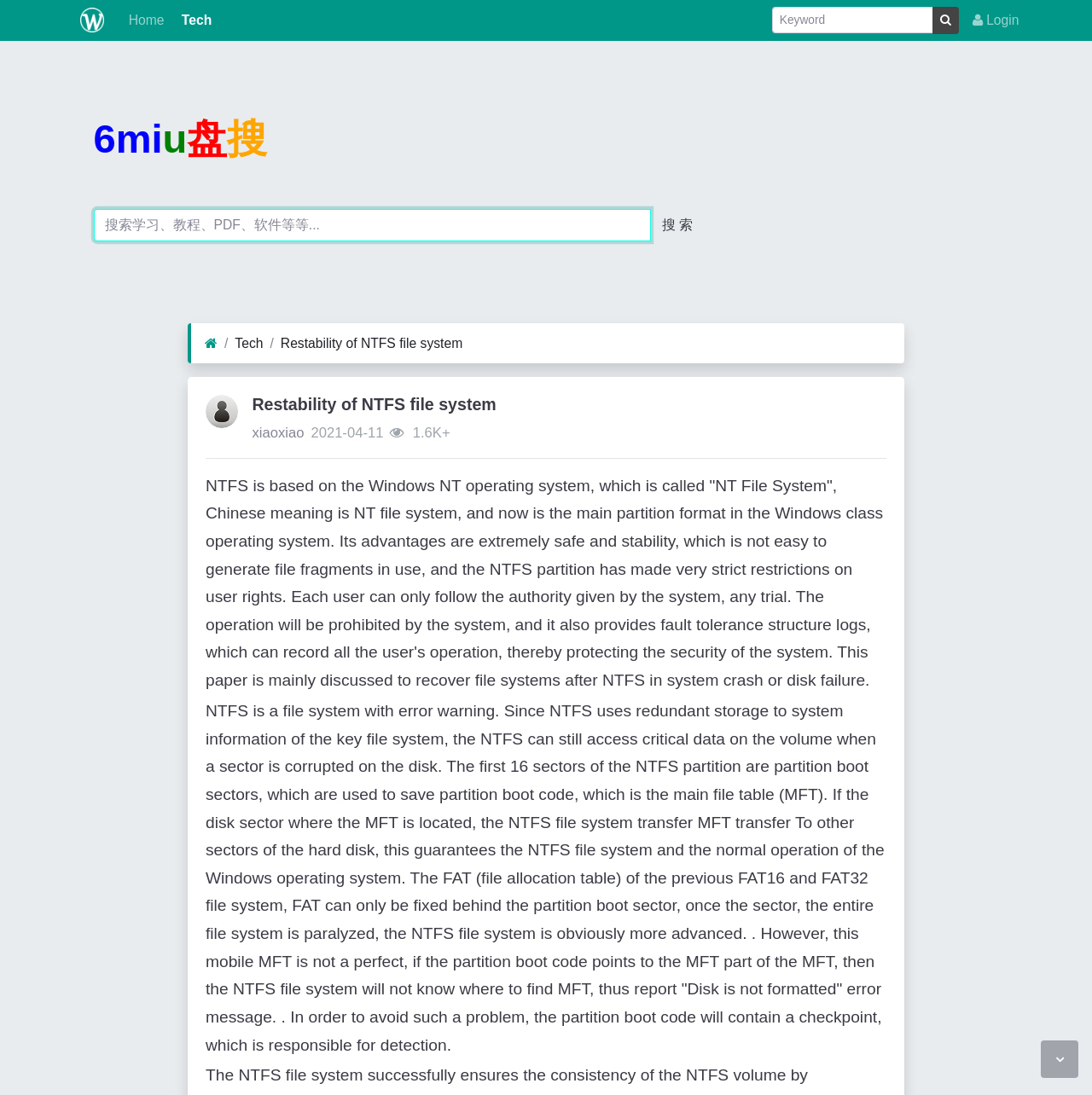What is the purpose of the partition boot sectors in NTFS?
Kindly offer a detailed explanation using the data available in the image.

According to the text on the webpage, the first 16 sectors of the NTFS partition are partition boot sectors, which are used to save partition boot code, including the main file table (MFT). This ensures that the NTFS file system can still access critical data on the volume even when a sector is corrupted on the disk.